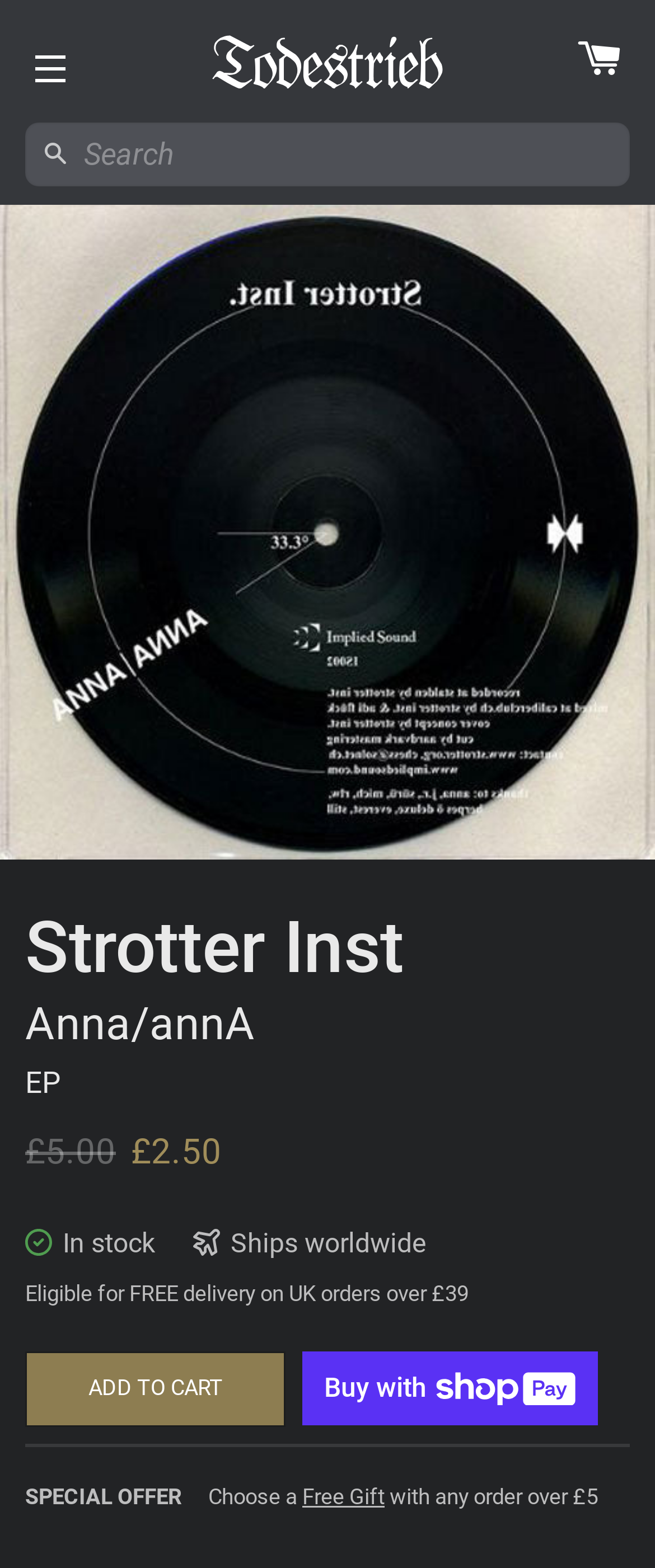Provide the bounding box coordinates in the format (top-left x, top-left y, bottom-right x, bottom-right y). All values are floating point numbers between 0 and 1. Determine the bounding box coordinate of the UI element described as: Buy now with ShopPayBuy with

[0.462, 0.862, 0.913, 0.909]